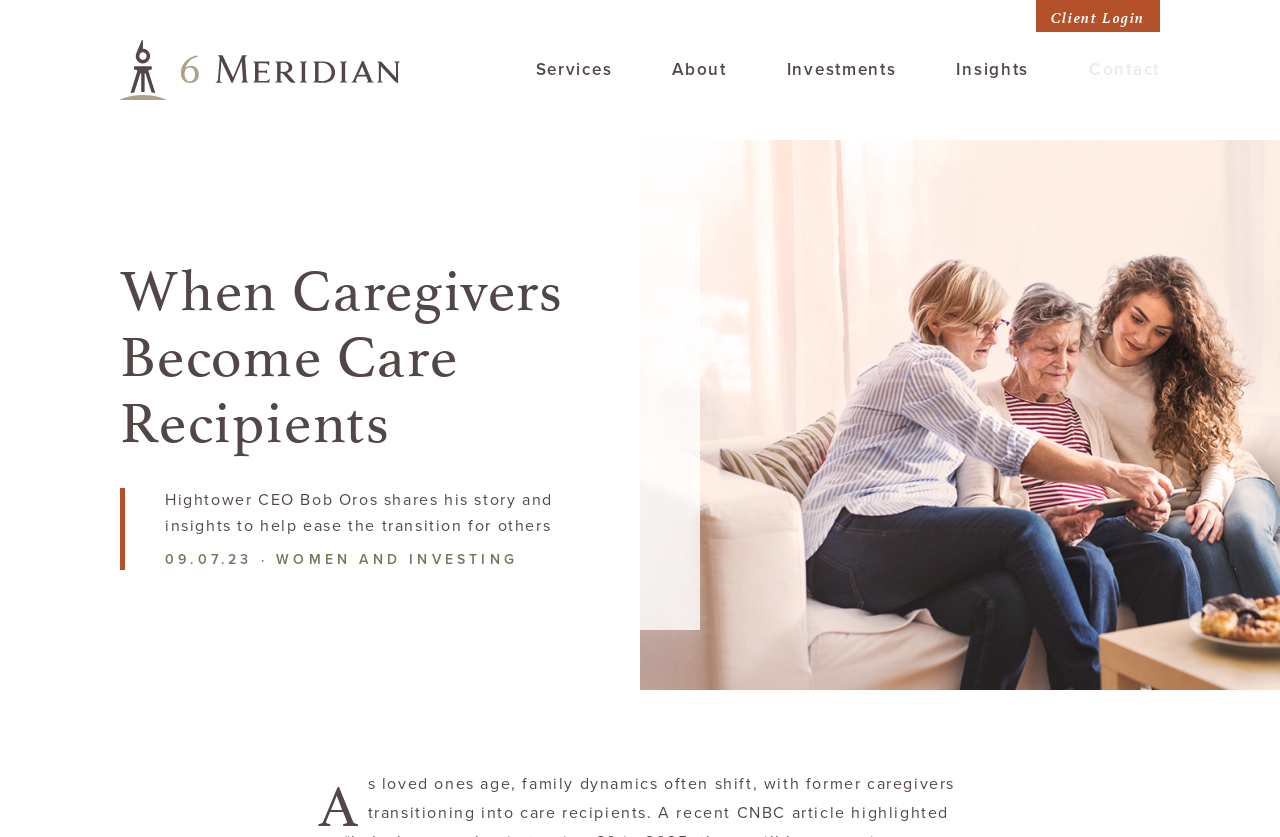What is the name of the CEO?
Could you answer the question in a detailed manner, providing as much information as possible?

I determined the answer by reading the static text 'Hightower CEO Bob Oros shares his story and insights to help ease the transition for others' which mentions the name of the CEO.